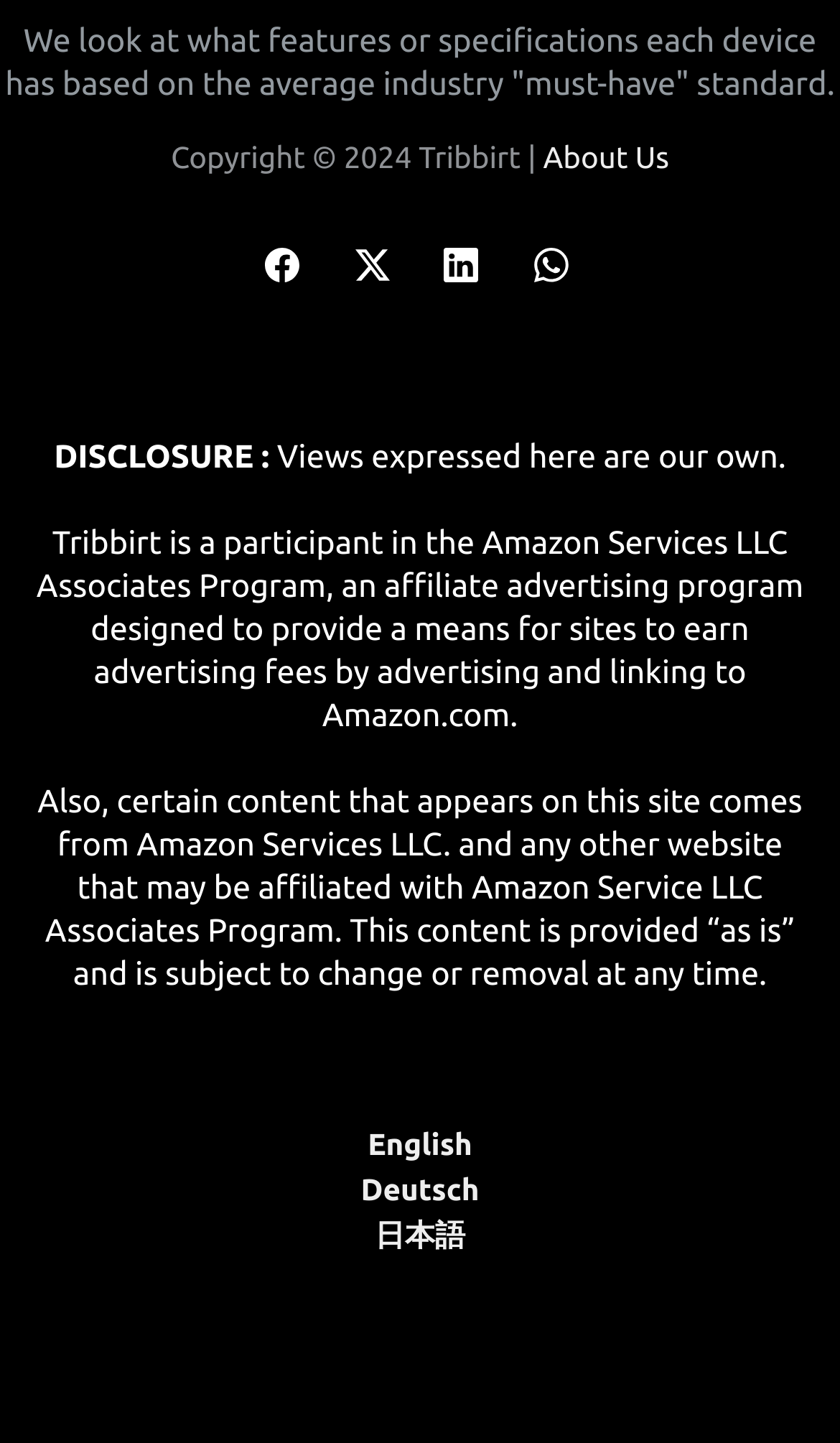Please provide the bounding box coordinate of the region that matches the element description: aria-label="LinkedIn". Coordinates should be in the format (top-left x, top-left y, bottom-right x, bottom-right y) and all values should be between 0 and 1.

[0.504, 0.158, 0.594, 0.21]